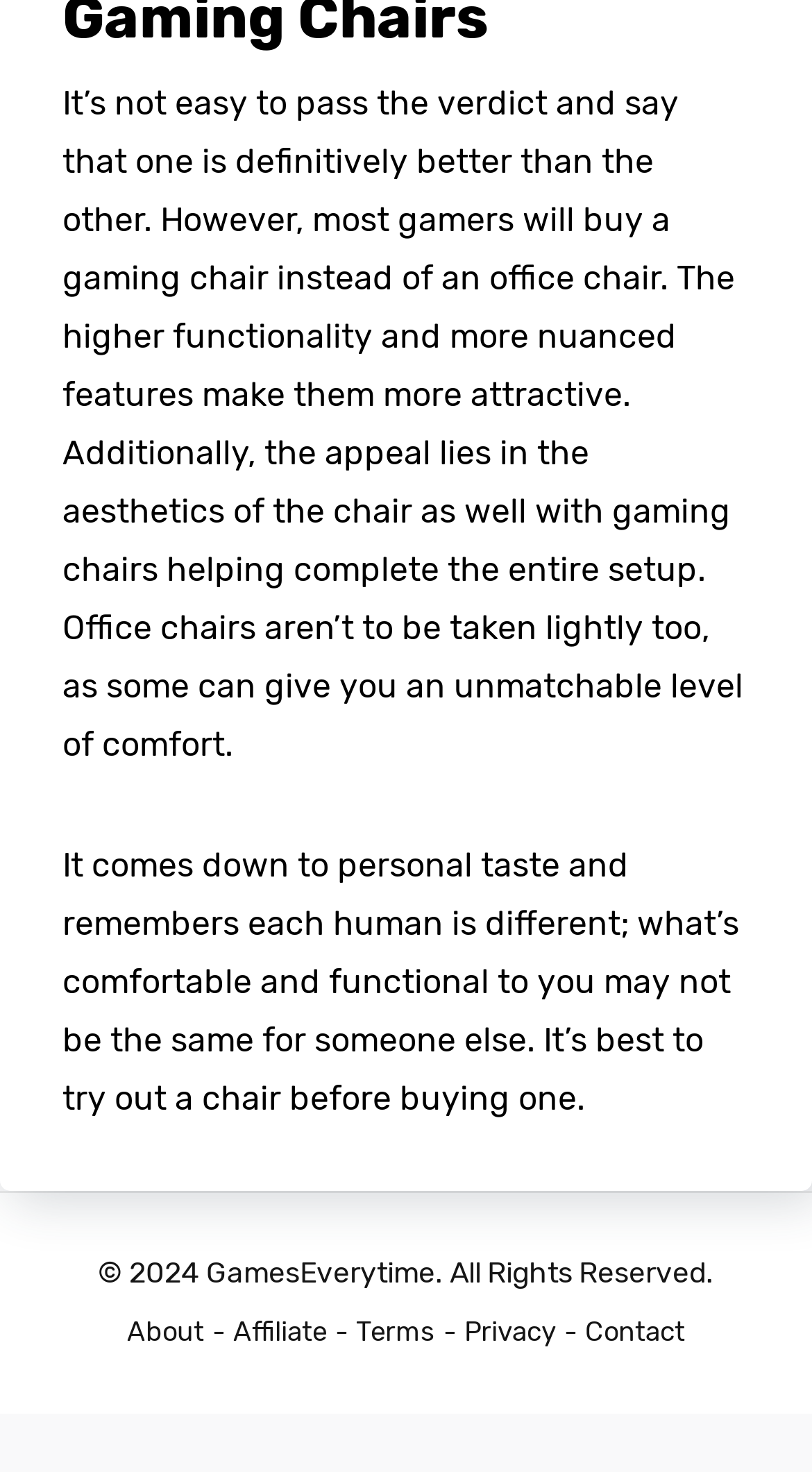Given the description of a UI element: "Primary Menu", identify the bounding box coordinates of the matching element in the webpage screenshot.

None